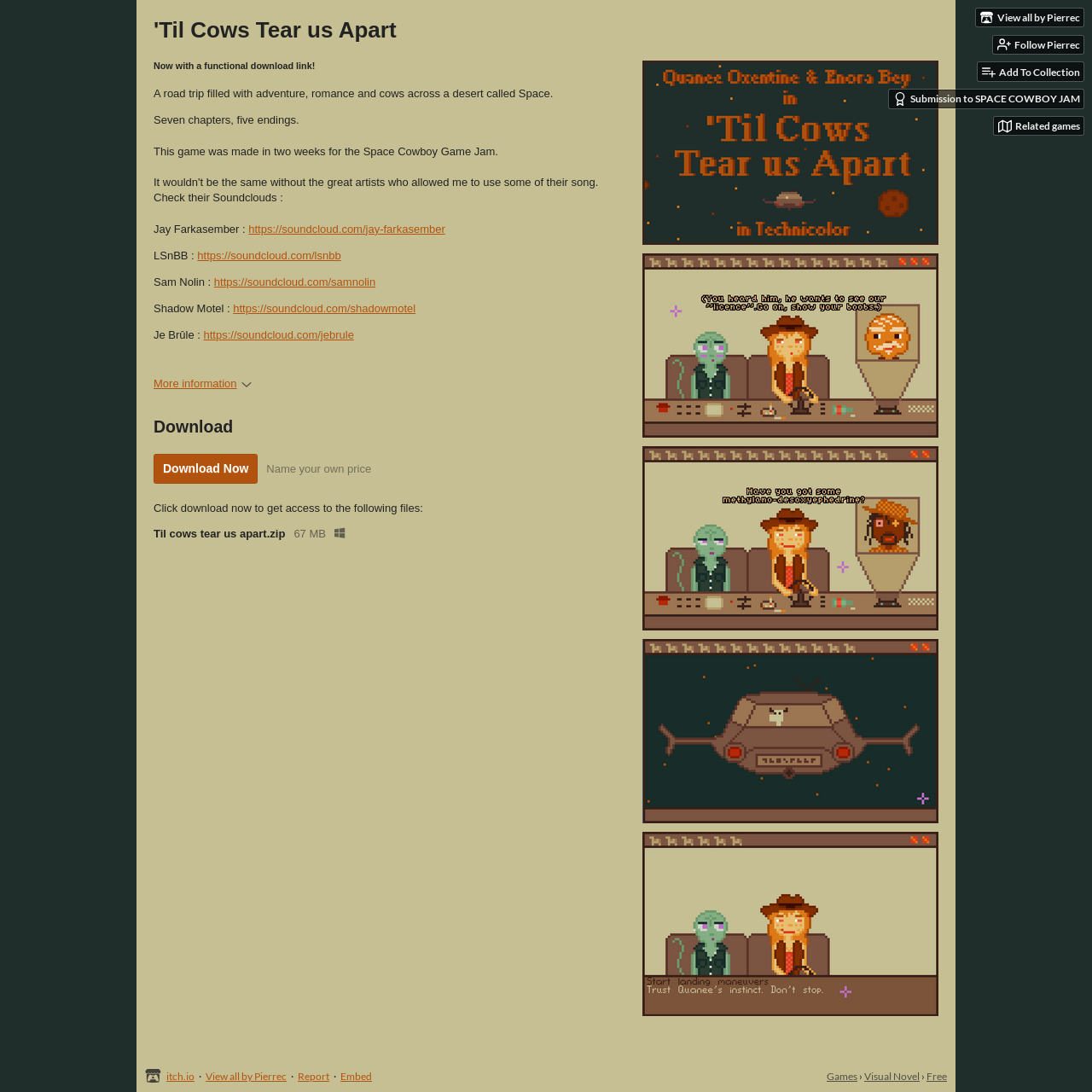Can you show the bounding box coordinates of the region to click on to complete the task described in the instruction: "Search for something"?

None